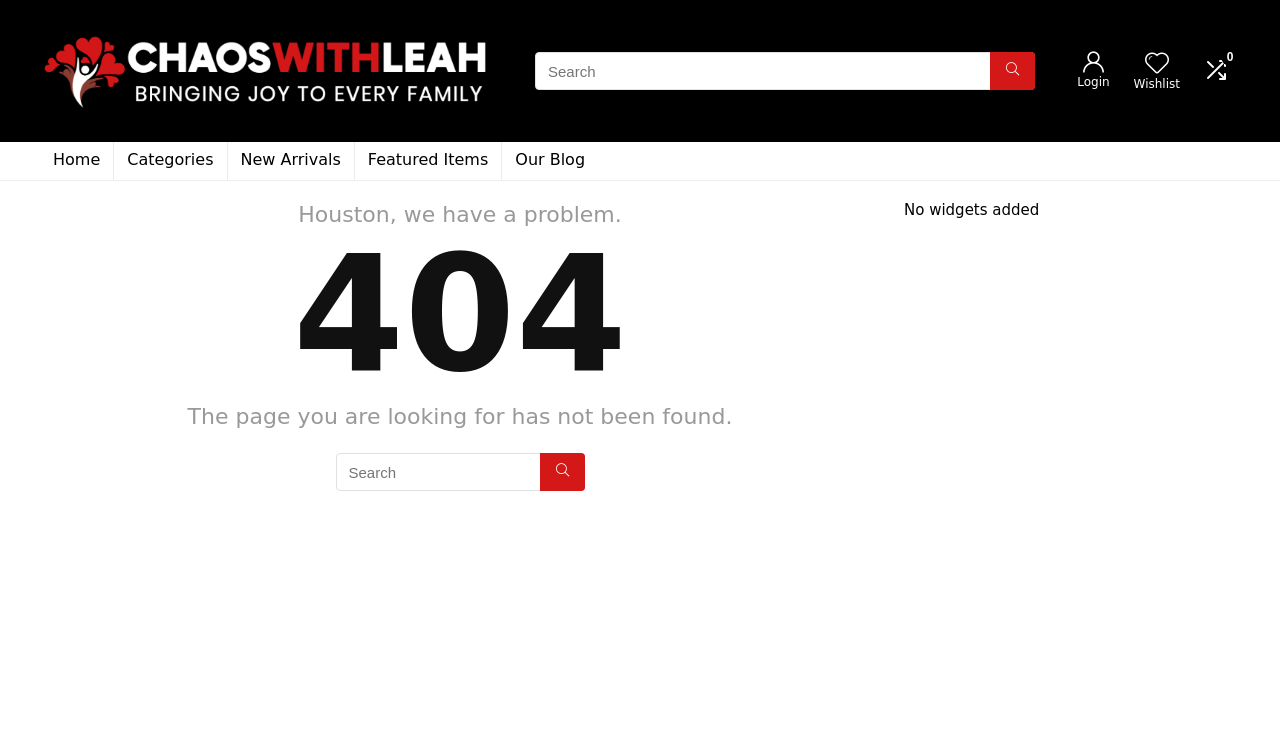Locate the bounding box coordinates of the element that needs to be clicked to carry out the instruction: "go to ChaosWithLeah homepage". The coordinates should be given as four float numbers ranging from 0 to 1, i.e., [left, top, right, bottom].

[0.031, 0.028, 0.383, 0.052]